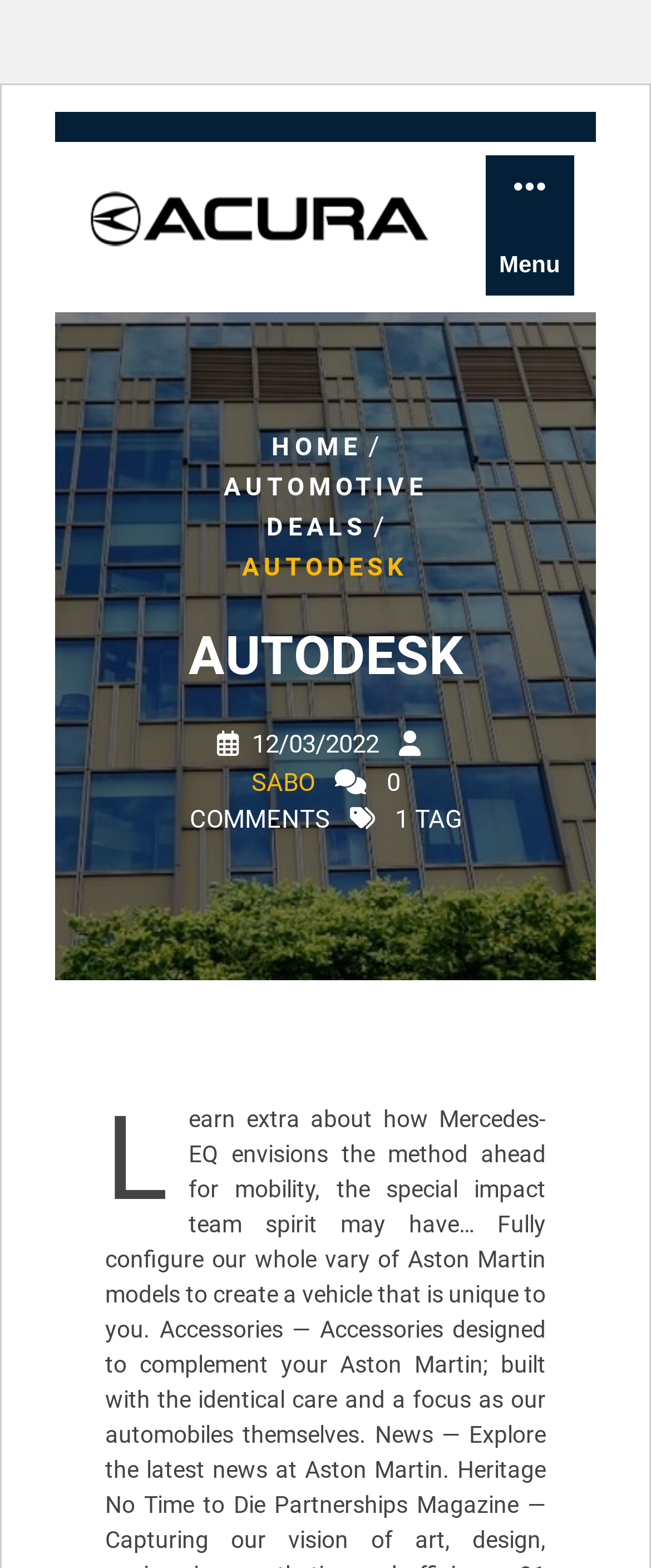Detail the various sections and features of the webpage.

The webpage appears to be the homepage of Autodesk, with a focus on Acura. At the top left corner, there is a link to "Skip to content". Next to it, there is a prominent link to "Acura" accompanied by an image of the Acura logo. On the top right corner, there is a button with a menu icon.

Below the top section, there is a navigation menu with links to "HOME", "AUTOMOTIVE DEALS", and other options, separated by a slash character. The "AUTODESK" heading is centered on the page, with the date "12/03/2022" and a link to "SABO" below it.

On the right side of the page, there are some metadata, including "0 COMMENTS" and "1 TAG". The overall layout suggests that the page is a blog or news article page, with the main content area likely located below the navigation menu and metadata sections.